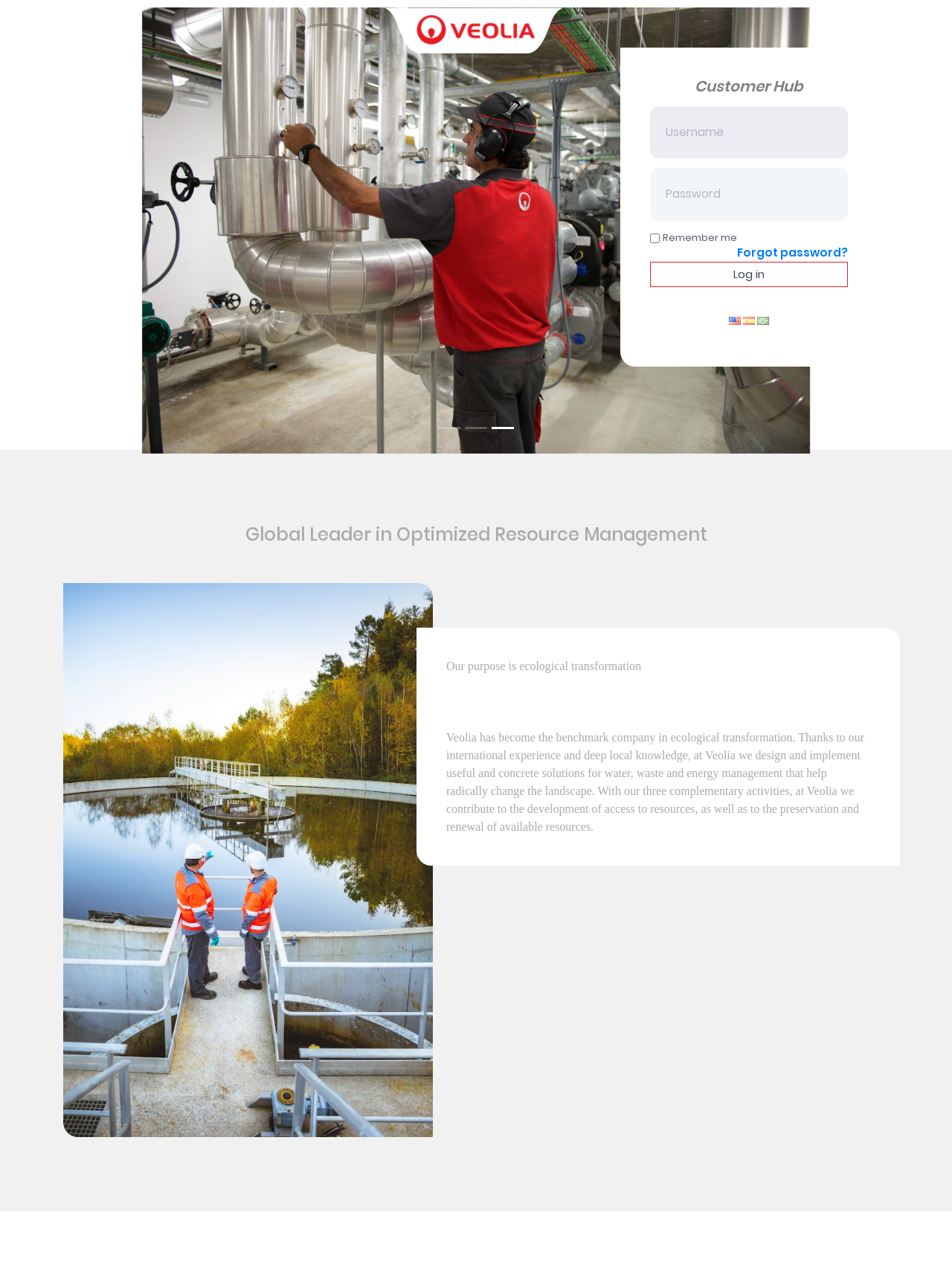What is the purpose of Veolia?
Please use the image to provide an in-depth answer to the question.

Based on the webpage, Veolia's purpose is ecological transformation, which is stated in the text 'Our purpose is ecological transformation'. This suggests that Veolia is a company that aims to transform the environment in a positive way.